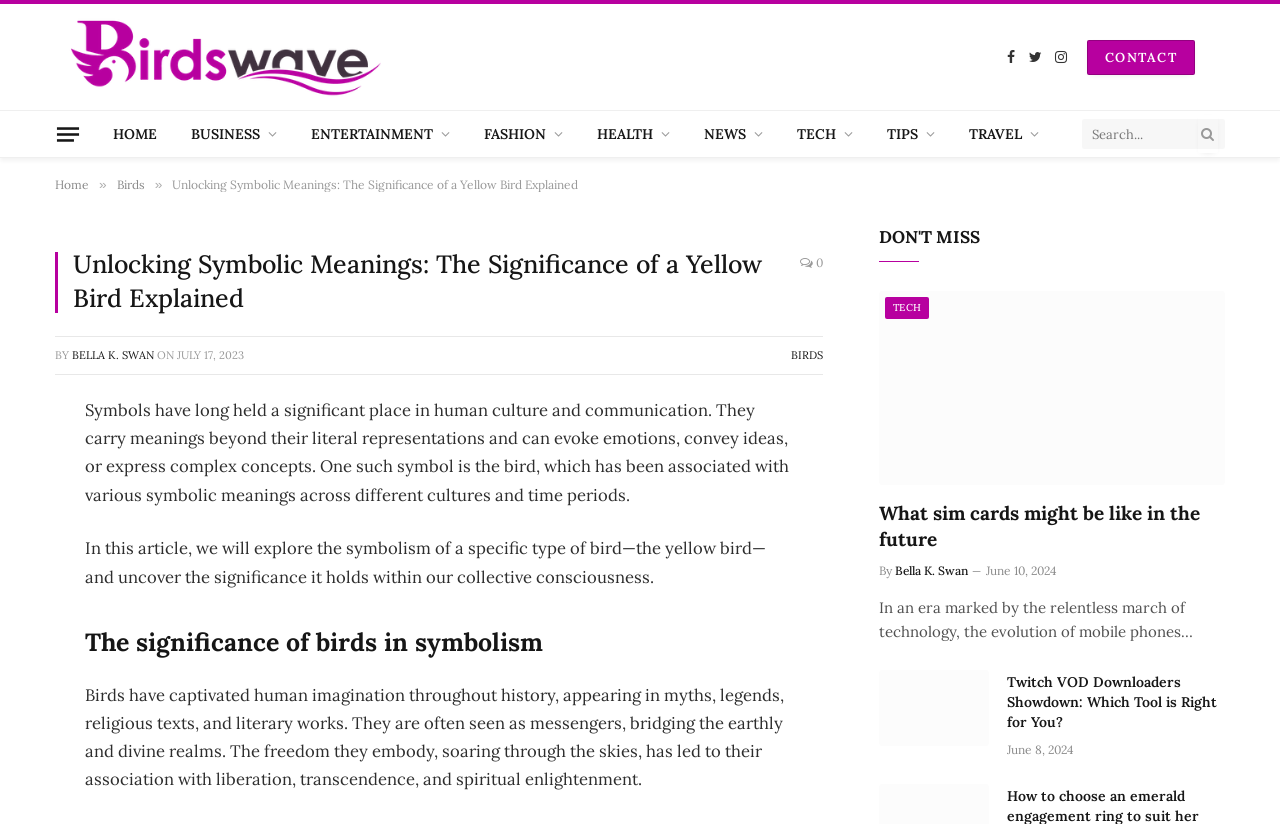Offer a meticulous caption that includes all visible features of the webpage.

The webpage is about unlocking symbolic meanings, specifically the significance of a yellow bird. At the top, there is a header with a title "Unlocking Symbolic Meanings: The Significance of a Yellow Bird Explained" and a link to "Birds Wave" accompanied by an image. On the top right, there are social media links to Facebook, Twitter, and Instagram, followed by a "CONTACT" link and a "Menu" button.

Below the header, there is a navigation menu with links to "HOME", "BUSINESS", "ENTERTAINMENT", "FASHION", "HEALTH", "NEWS", "TECH", "TIPS", and "TRAVEL". Next to the navigation menu, there is a search bar with a magnifying glass icon.

The main content of the webpage is divided into sections. The first section has a heading "Unlocking Symbolic Meanings: The Significance of a Yellow Bird Explained" followed by a brief introduction to the symbolism of birds and their association with liberation, transcendence, and spiritual enlightenment.

The next section has a heading "The significance of birds in symbolism" and discusses how birds have captivated human imagination throughout history, appearing in myths, legends, religious texts, and literary works.

Further down, there is a section titled "DON'T MISS" with two article previews. The first article is about the future of sim cards, and the second article is a showdown of Twitch VOD downloaders. Each article preview has a title, a brief summary, and information about the author and publication date.

Throughout the webpage, there are various links, images, and icons, including social media links, a search bar, and navigation menus, which provide additional functionality and content.